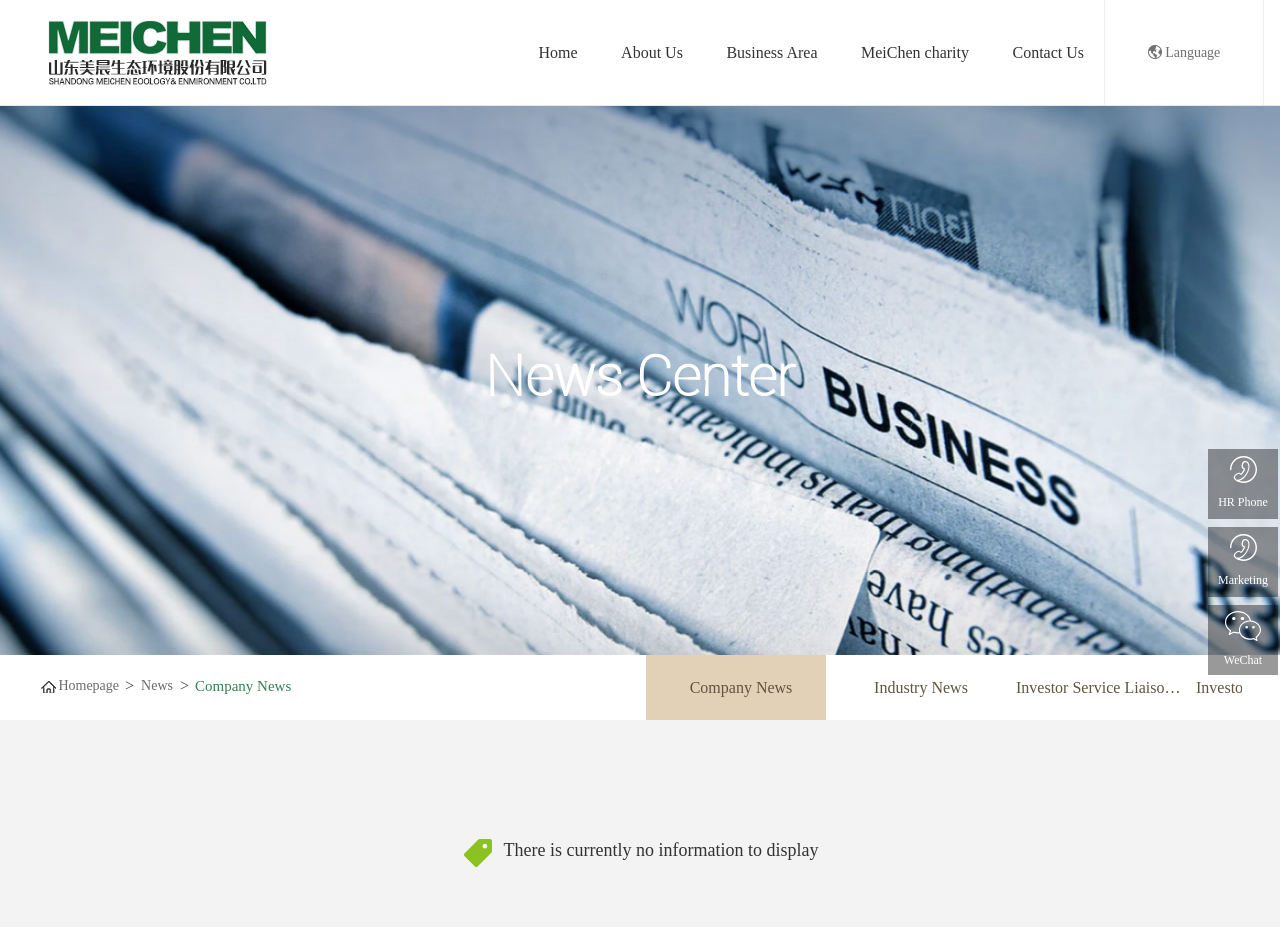Identify the bounding box coordinates for the region of the element that should be clicked to carry out the instruction: "Go to the Home page". The bounding box coordinates should be four float numbers between 0 and 1, i.e., [left, top, right, bottom].

[0.421, 0.0, 0.451, 0.113]